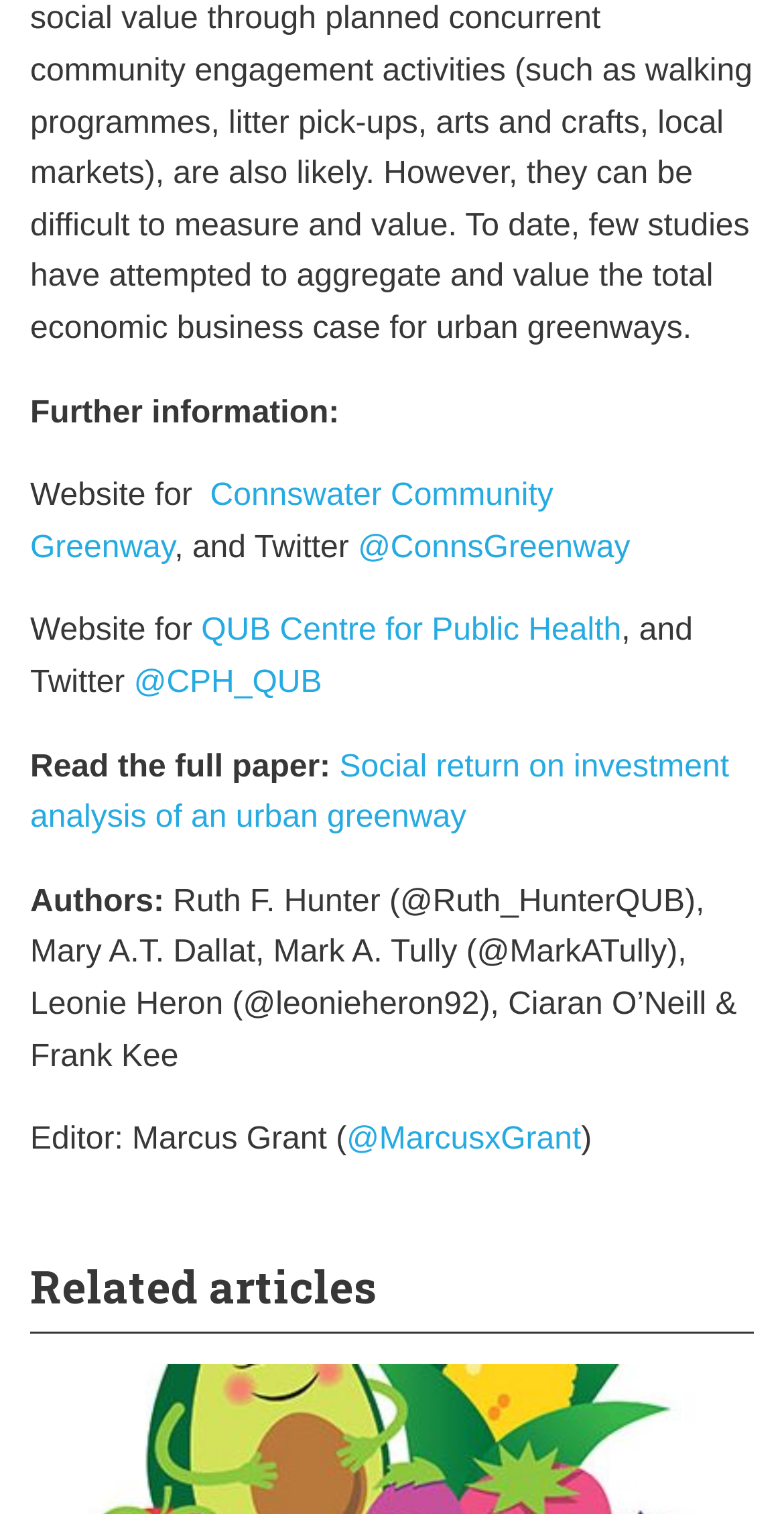What is the title of the full paper?
Give a detailed response to the question by analyzing the screenshot.

The answer can be found by looking at the link element with the text 'Social return on investment analysis of an urban greenway' which is located at coordinates [0.038, 0.495, 0.93, 0.552].